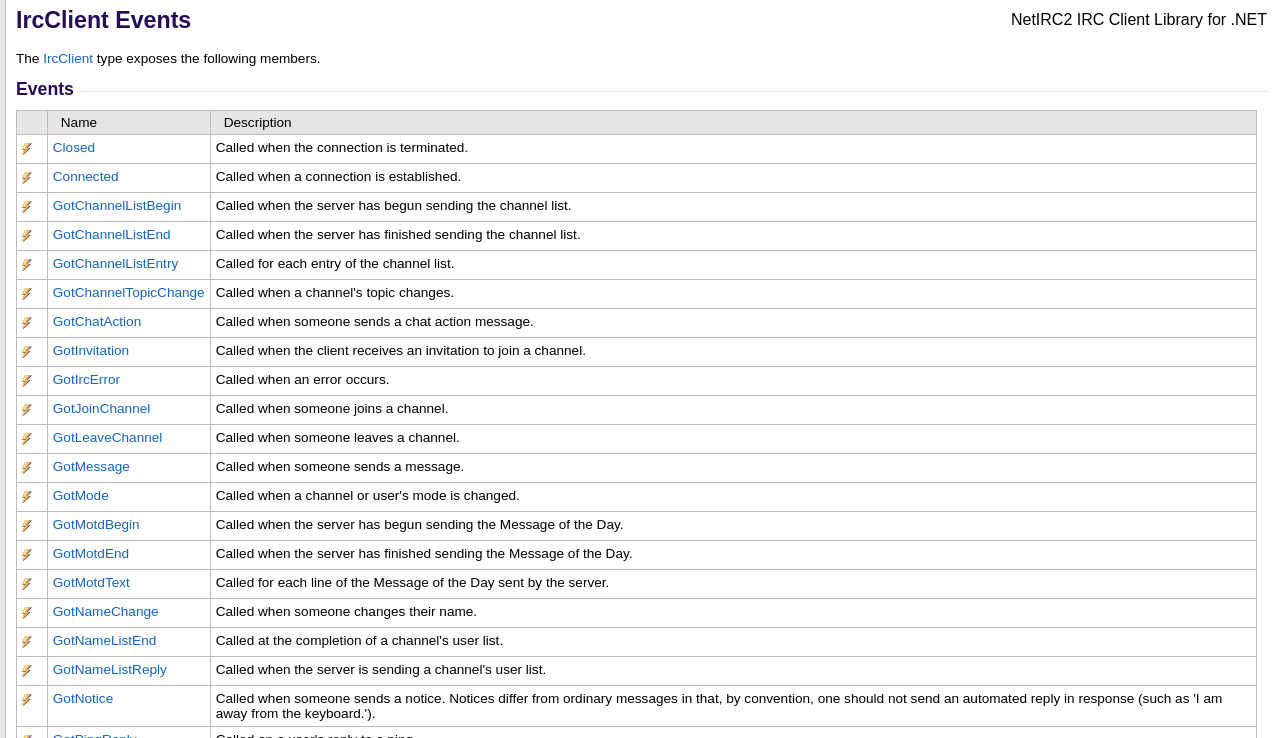Using the format (top-left x, top-left y, bottom-right x, bottom-right y), provide the bounding box coordinates for the described UI element. All values should be floating point numbers between 0 and 1: JBoss EAP 8.0 training

None